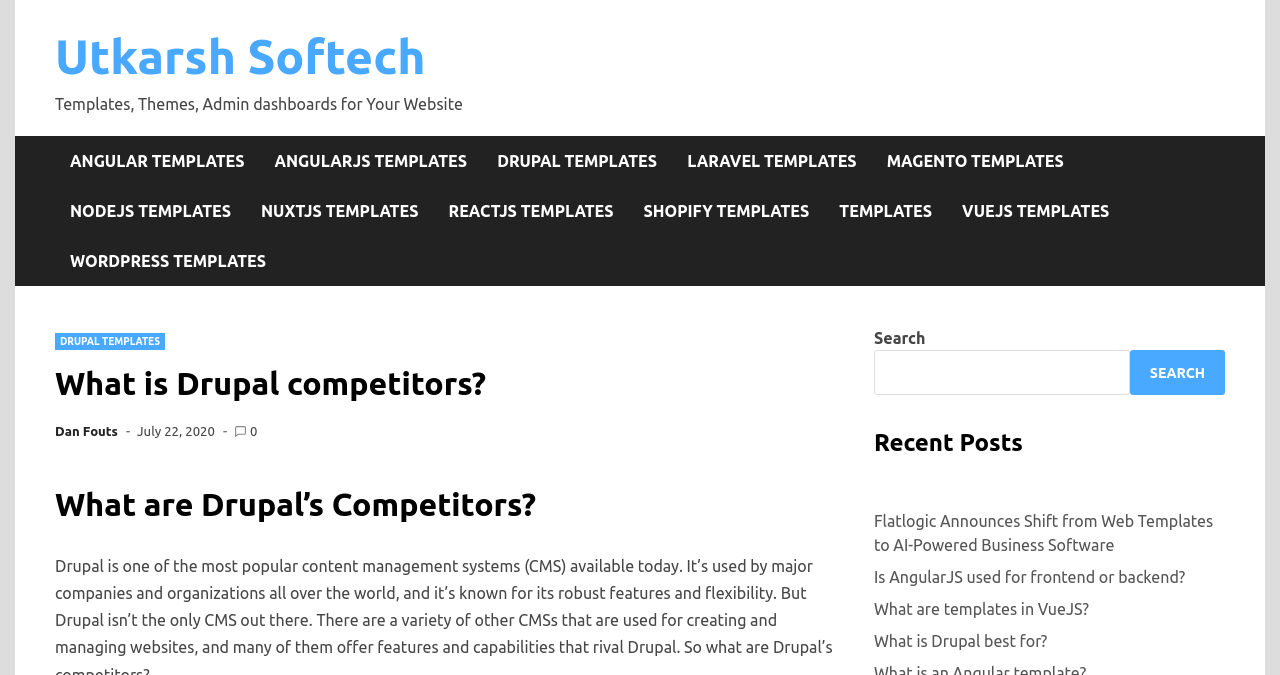What is the main topic of this webpage?
Based on the screenshot, respond with a single word or phrase.

Drupal competitors